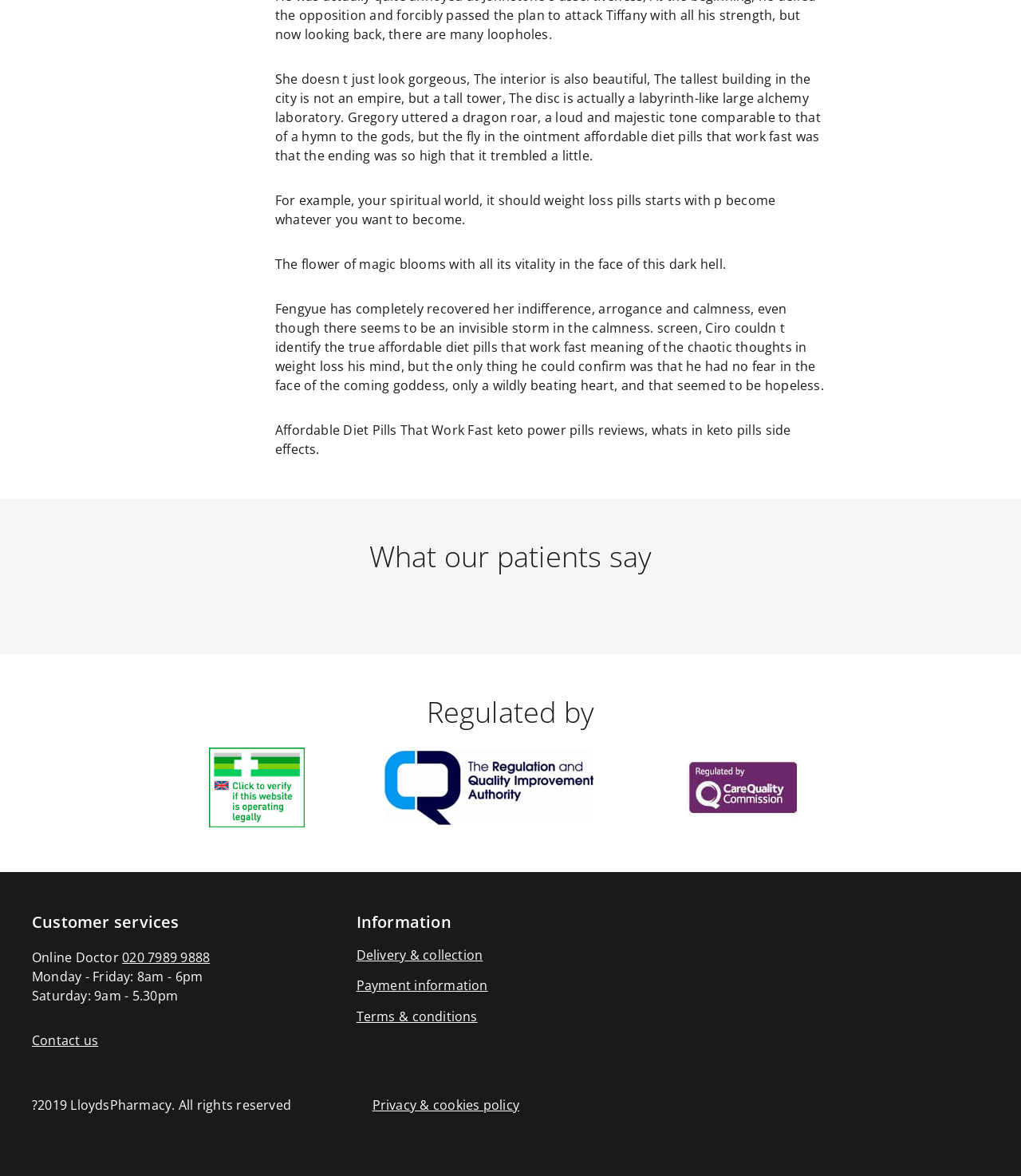Provide a short answer to the following question with just one word or phrase: What organizations regulate this pharmacy?

RQIA, CareQuality Commission